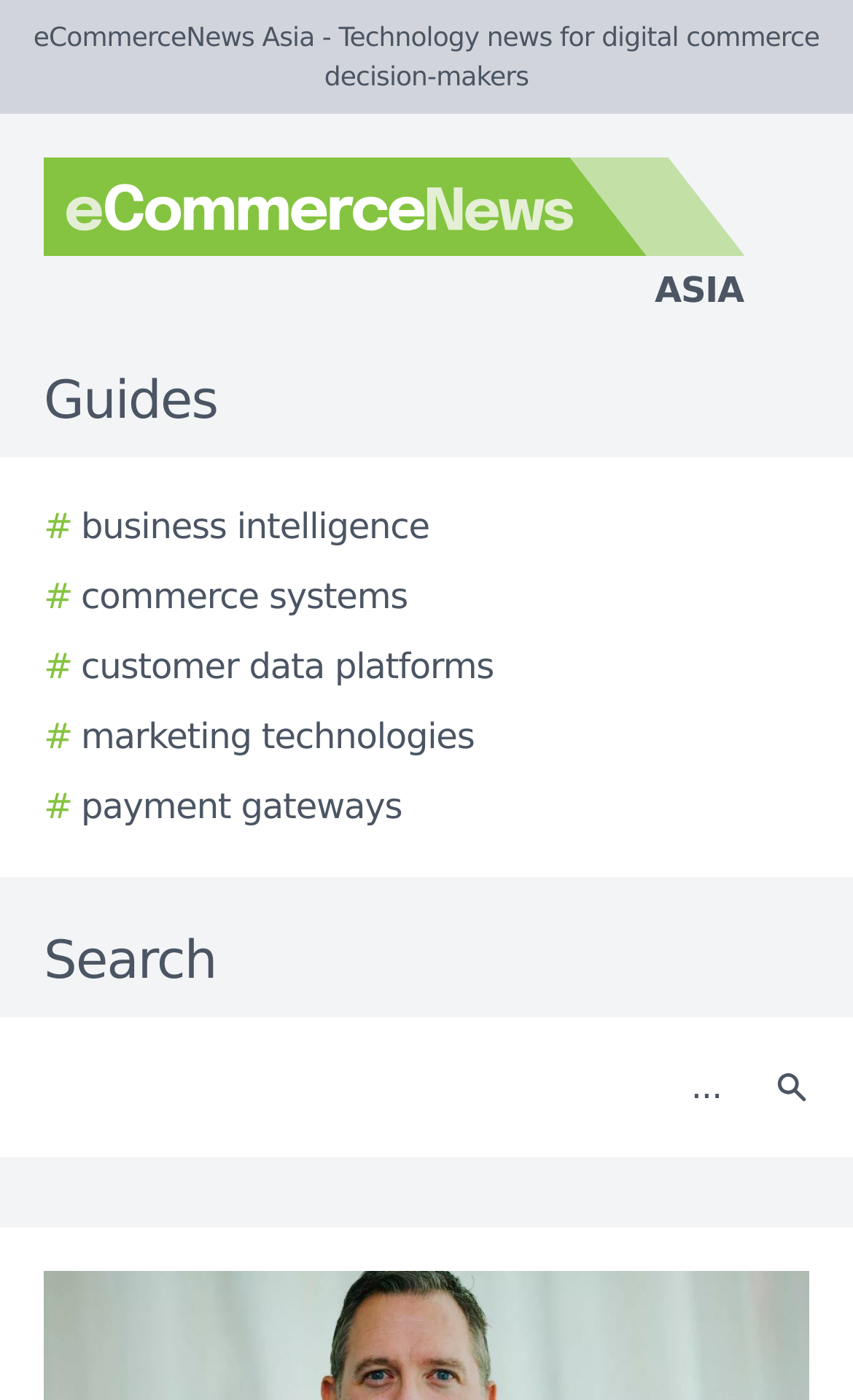How many links are there under the 'Guides' section?
Examine the screenshot and reply with a single word or phrase.

5